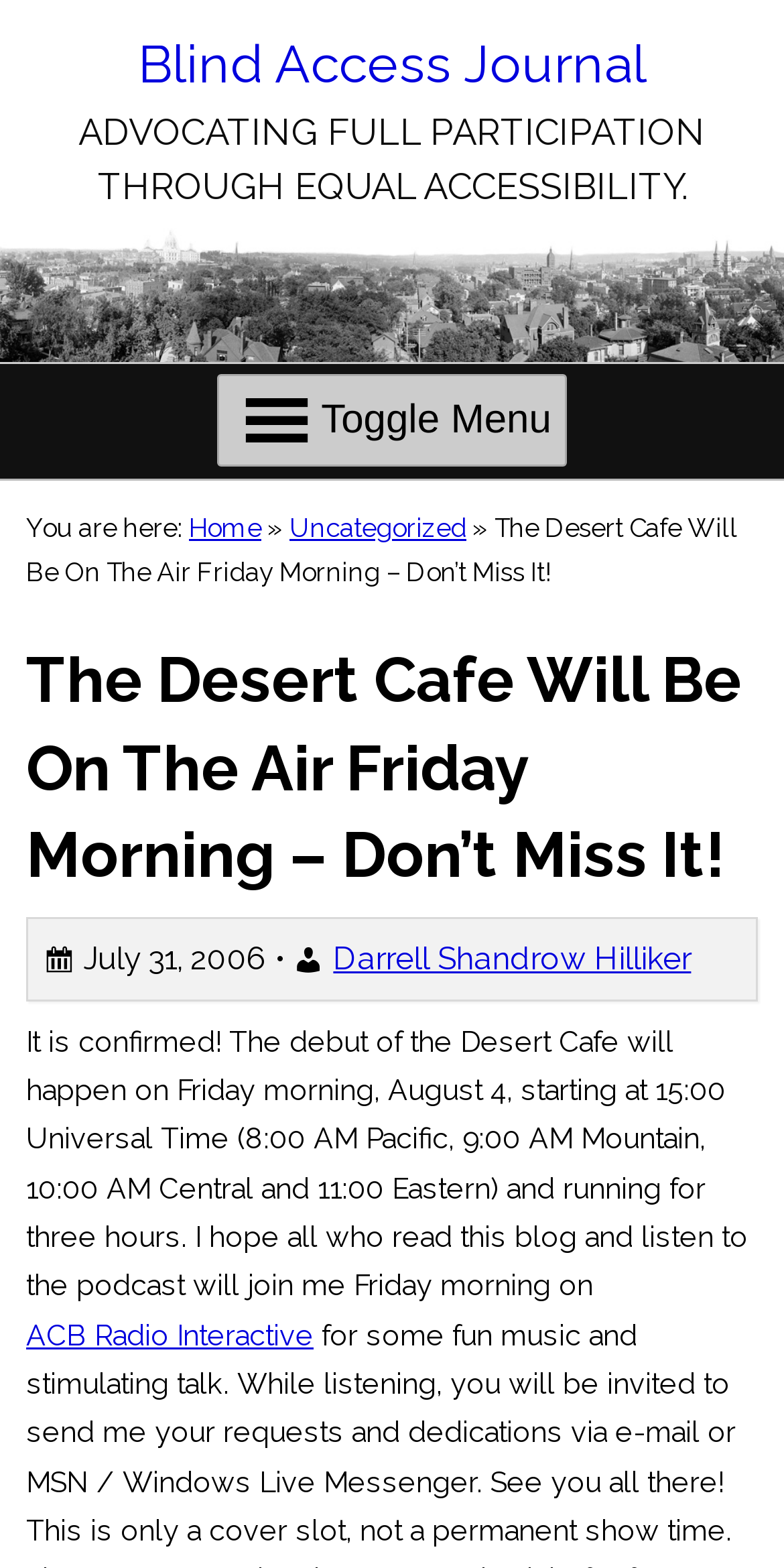Please determine the heading text of this webpage.

The Desert Cafe Will Be On The Air Friday Morning – Don’t Miss It!